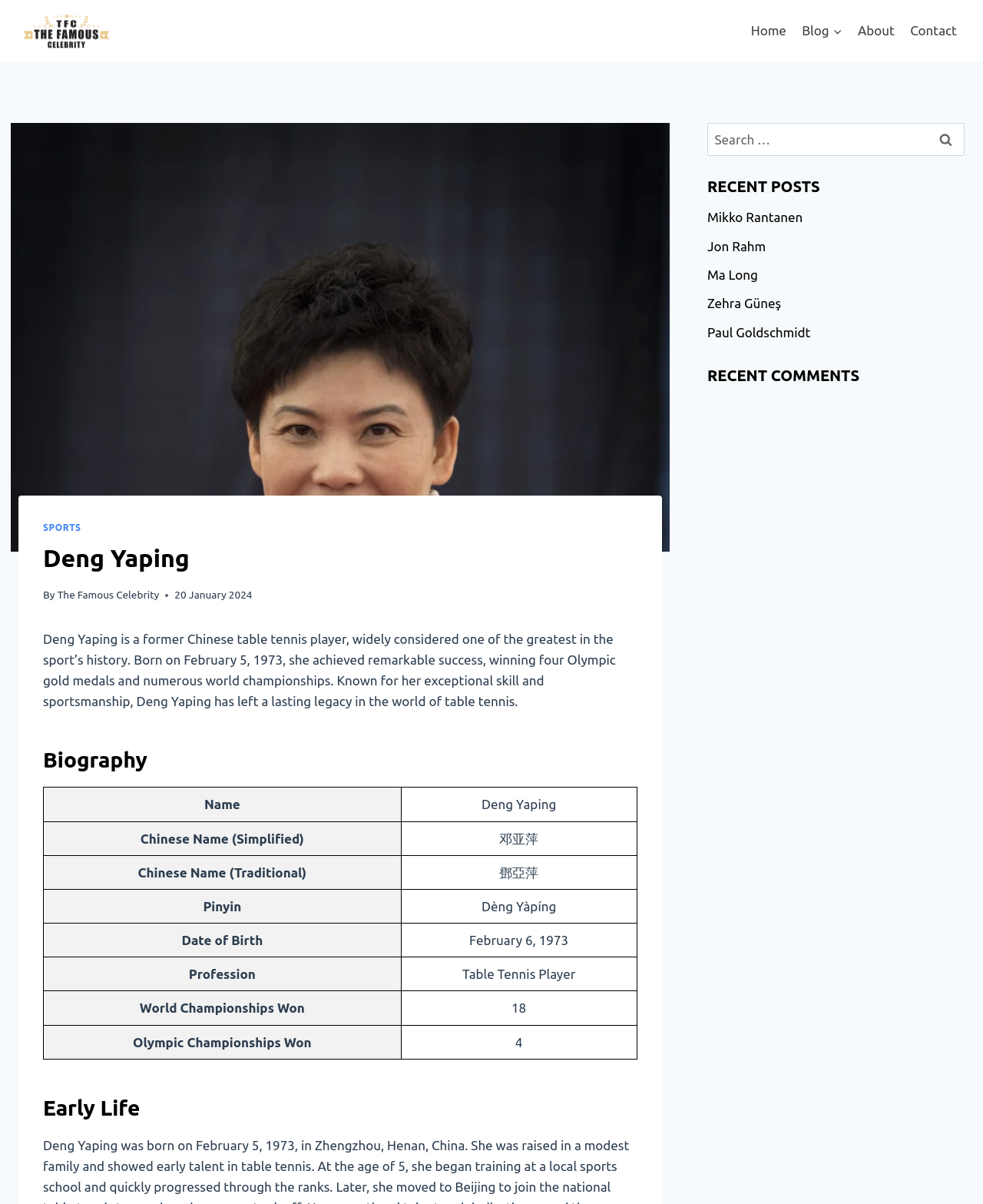What is Deng Yaping's profession?
Could you answer the question with a detailed and thorough explanation?

I found this information in the biography section of the webpage, where it is listed in a table format. The rowheader 'Profession' has a corresponding gridcell with the value 'Table Tennis Player'.